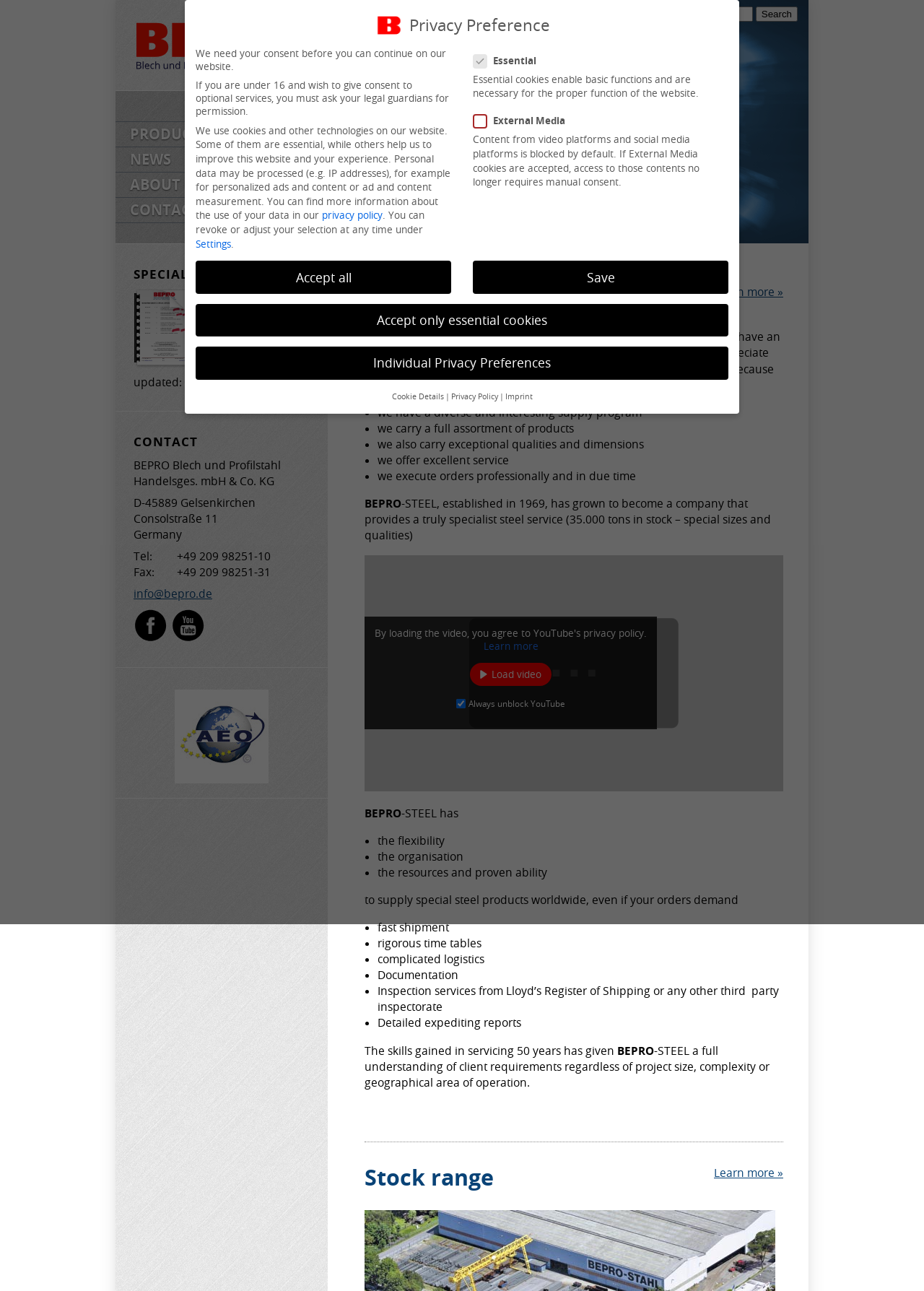What is the bounding box coordinate of the search bar?
Refer to the image and respond with a one-word or short-phrase answer.

[0.711, 0.004, 0.863, 0.017]